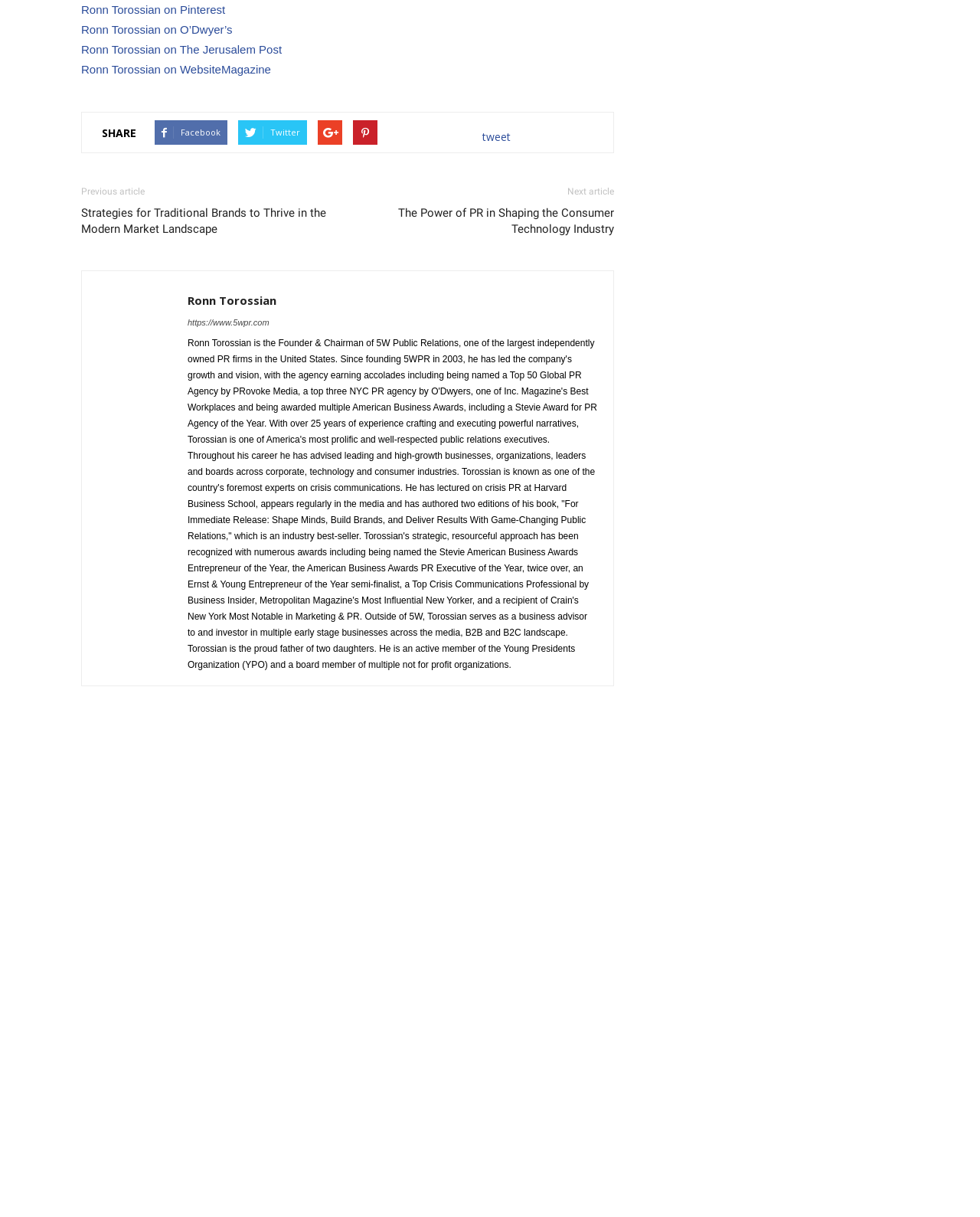Locate the bounding box coordinates of the area to click to fulfill this instruction: "View previous article". The bounding box should be presented as four float numbers between 0 and 1, in the order [left, top, right, bottom].

[0.083, 0.153, 0.148, 0.162]